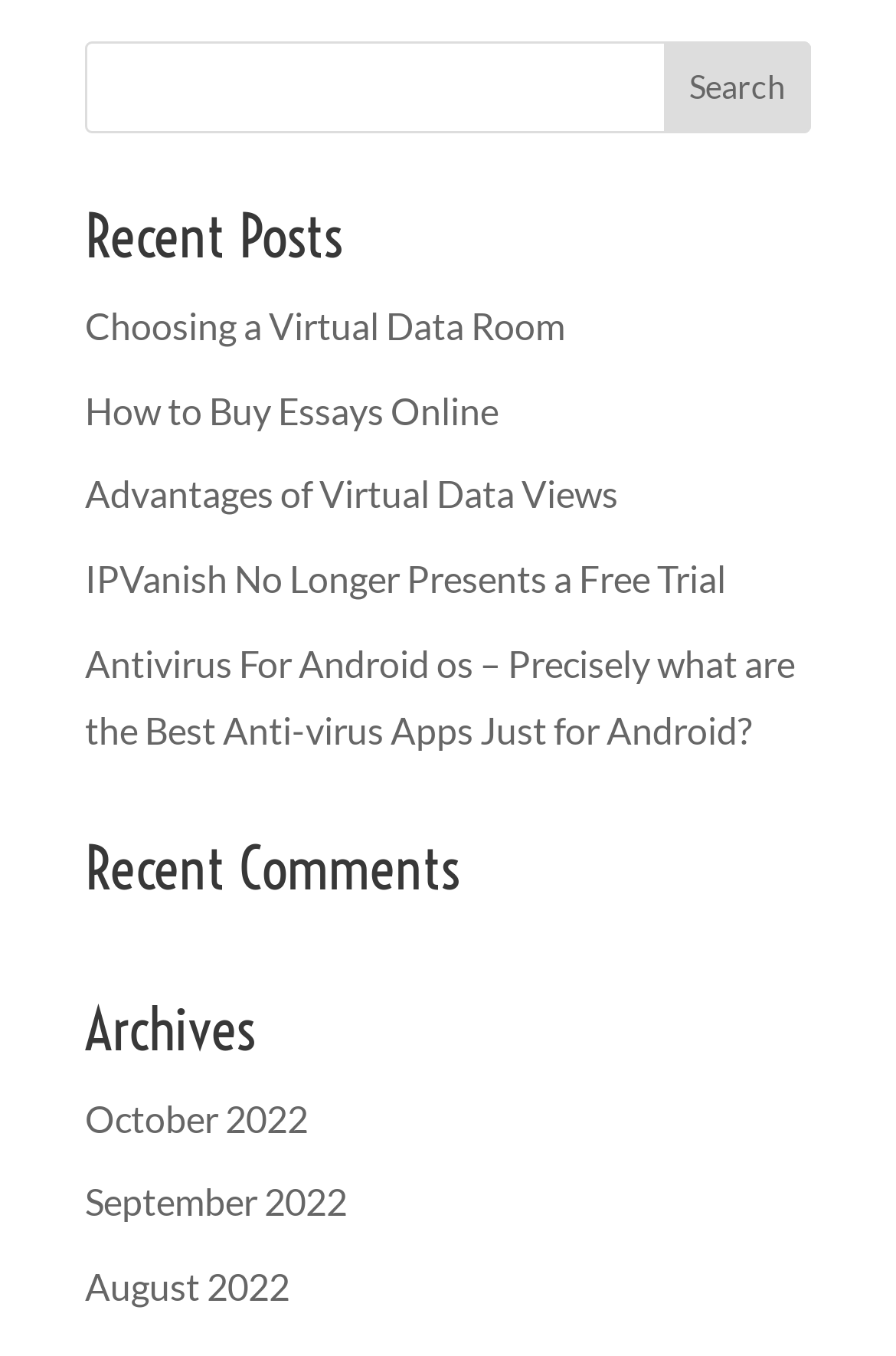Kindly provide the bounding box coordinates of the section you need to click on to fulfill the given instruction: "go to archives of October 2022".

[0.095, 0.808, 0.344, 0.84]